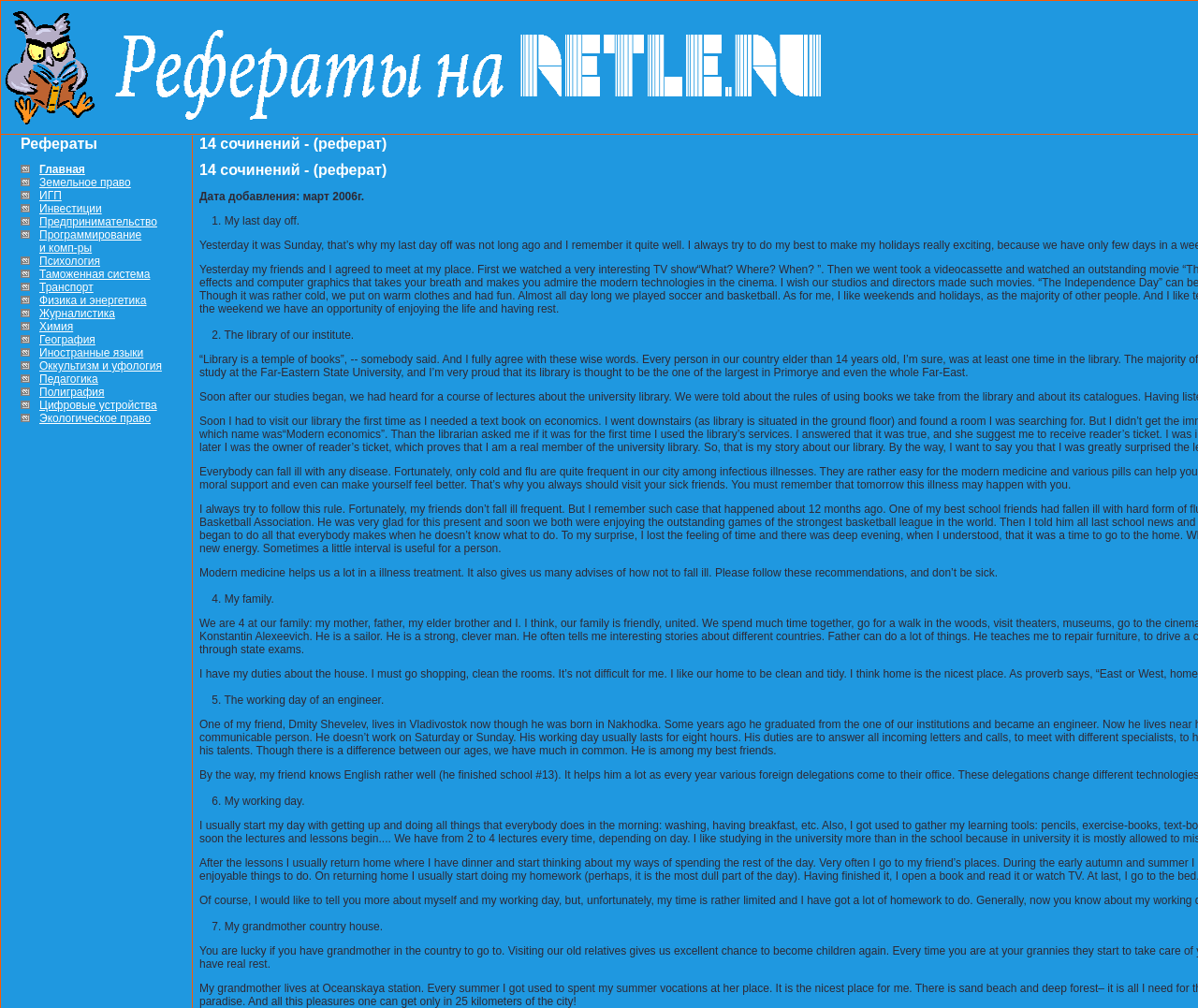Given the description: "Иностранные языки", determine the bounding box coordinates of the UI element. The coordinates should be formatted as four float numbers between 0 and 1, [left, top, right, bottom].

[0.033, 0.344, 0.12, 0.357]